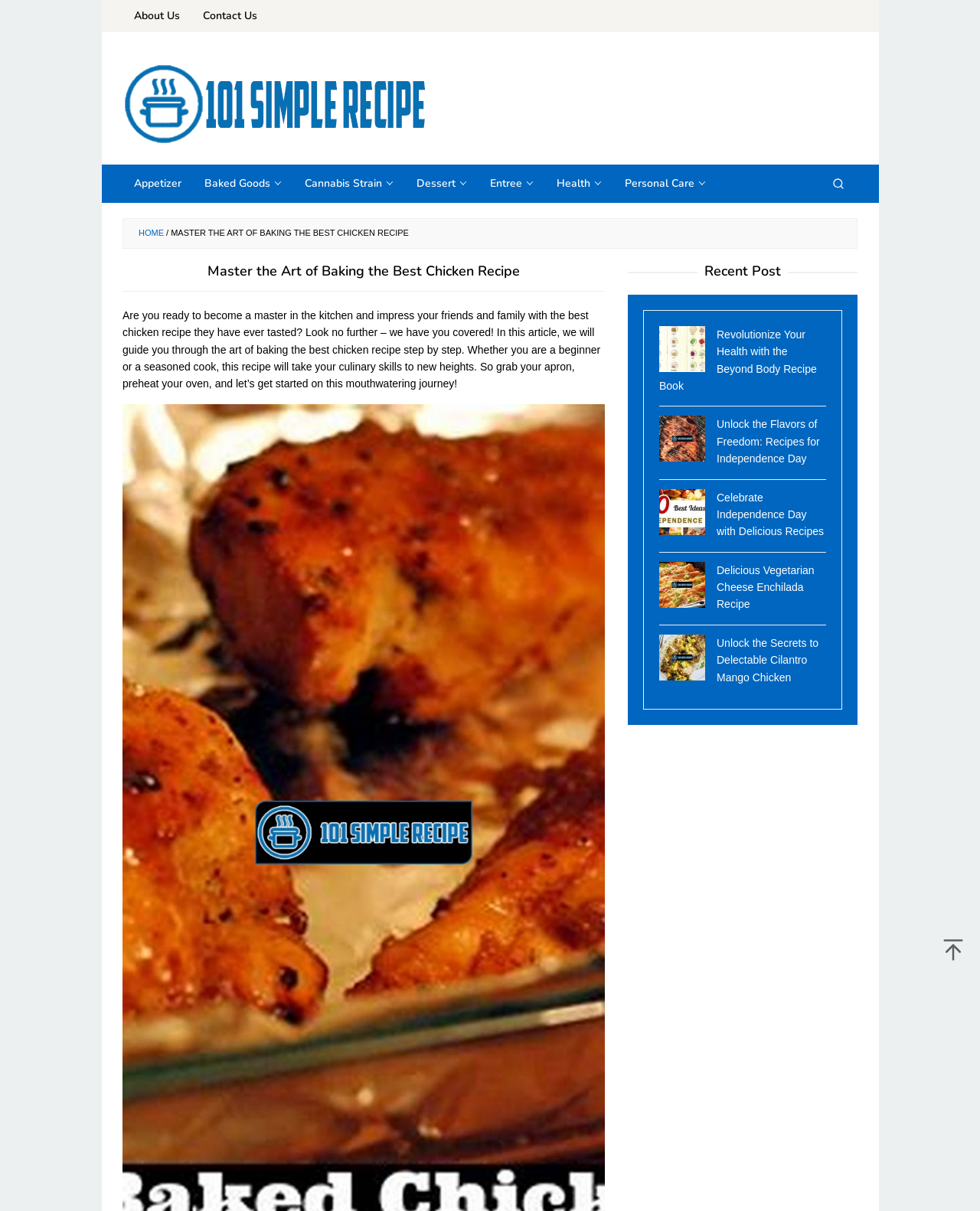Answer briefly with one word or phrase:
What is the category of the link 'Appetizer'?

Food